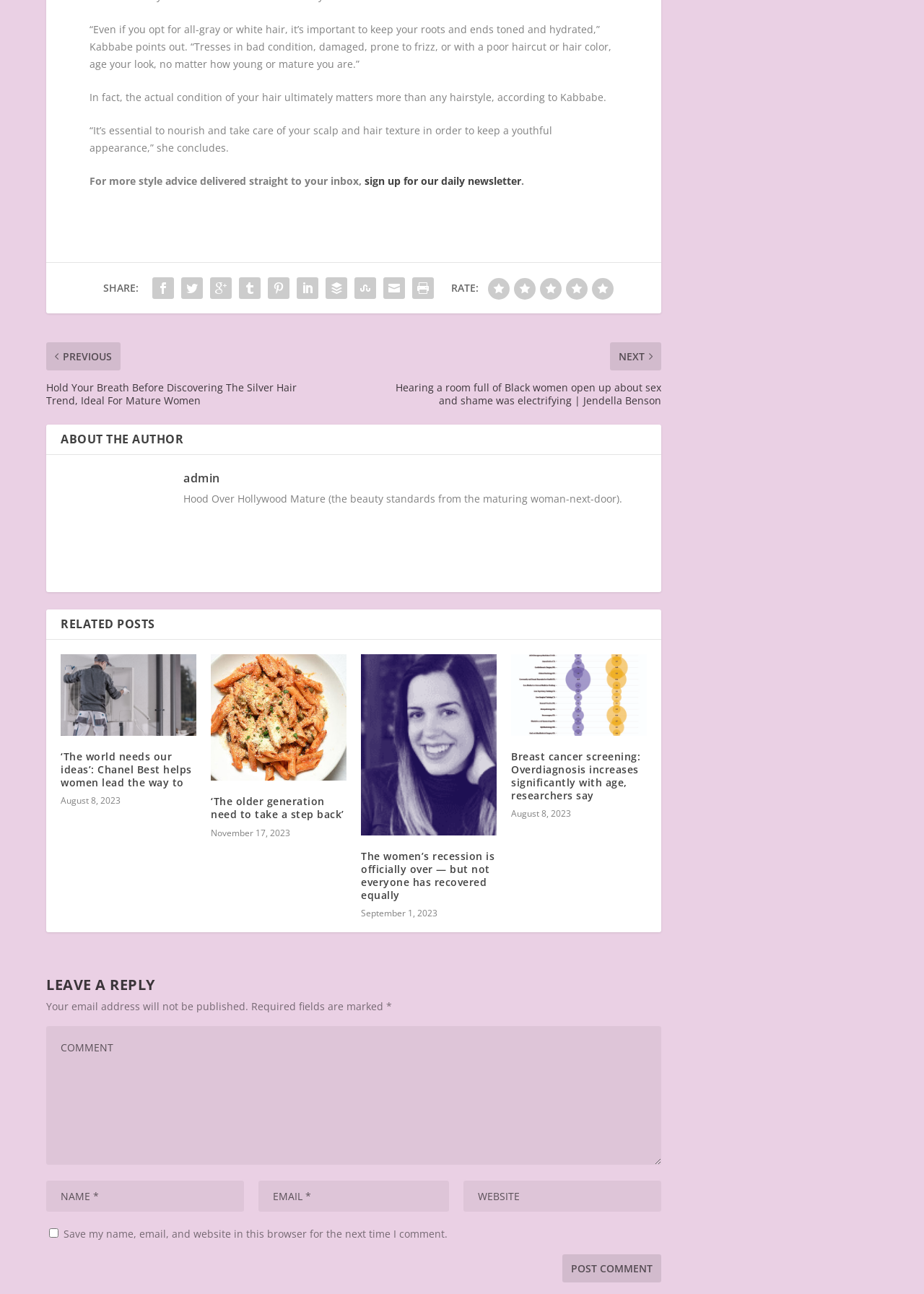Please identify the bounding box coordinates of the element I should click to complete this instruction: 'rate this article'. The coordinates should be given as four float numbers between 0 and 1, like this: [left, top, right, bottom].

[0.528, 0.207, 0.551, 0.224]